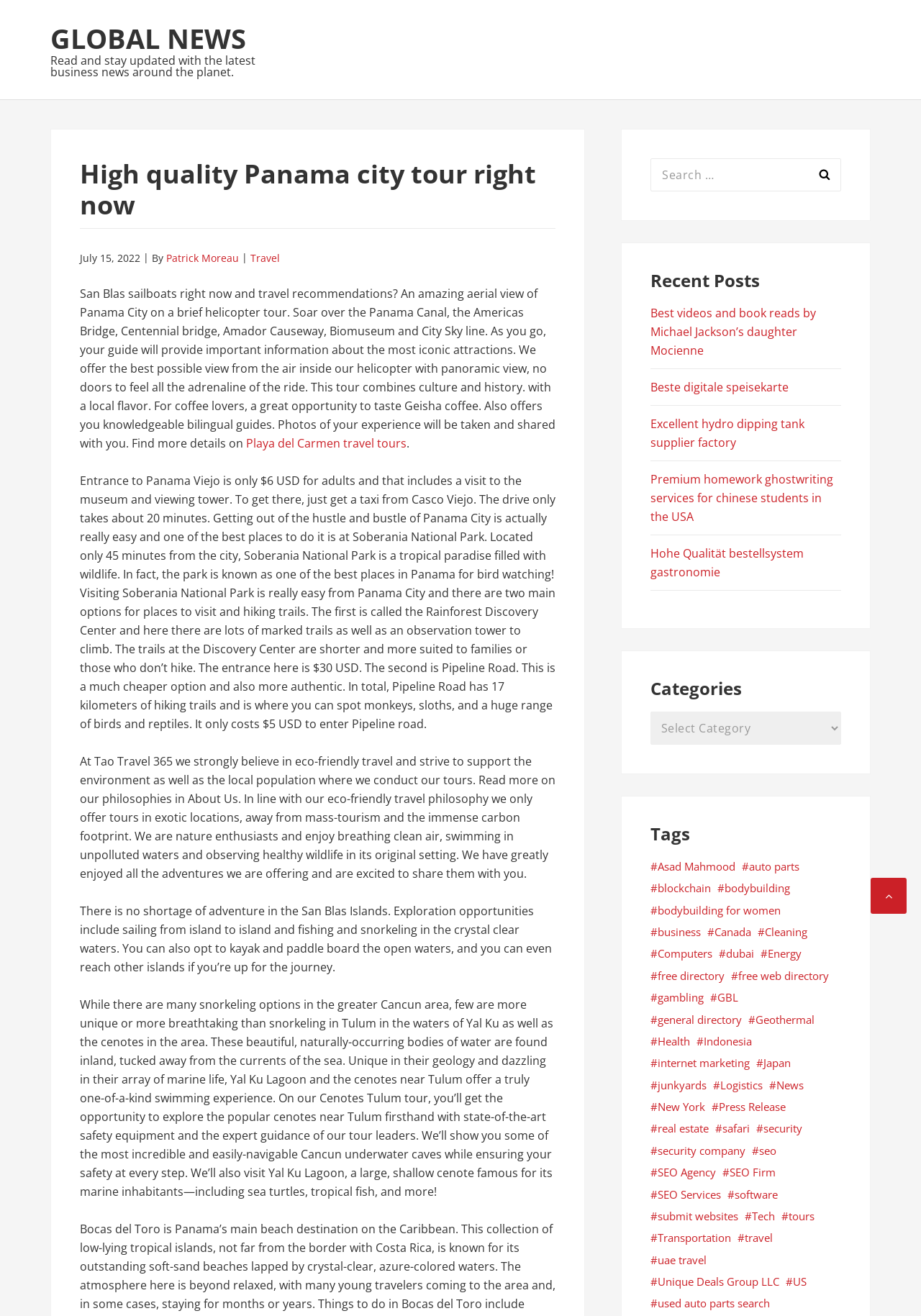Please extract the title of the webpage.

High quality Panama city tour right now